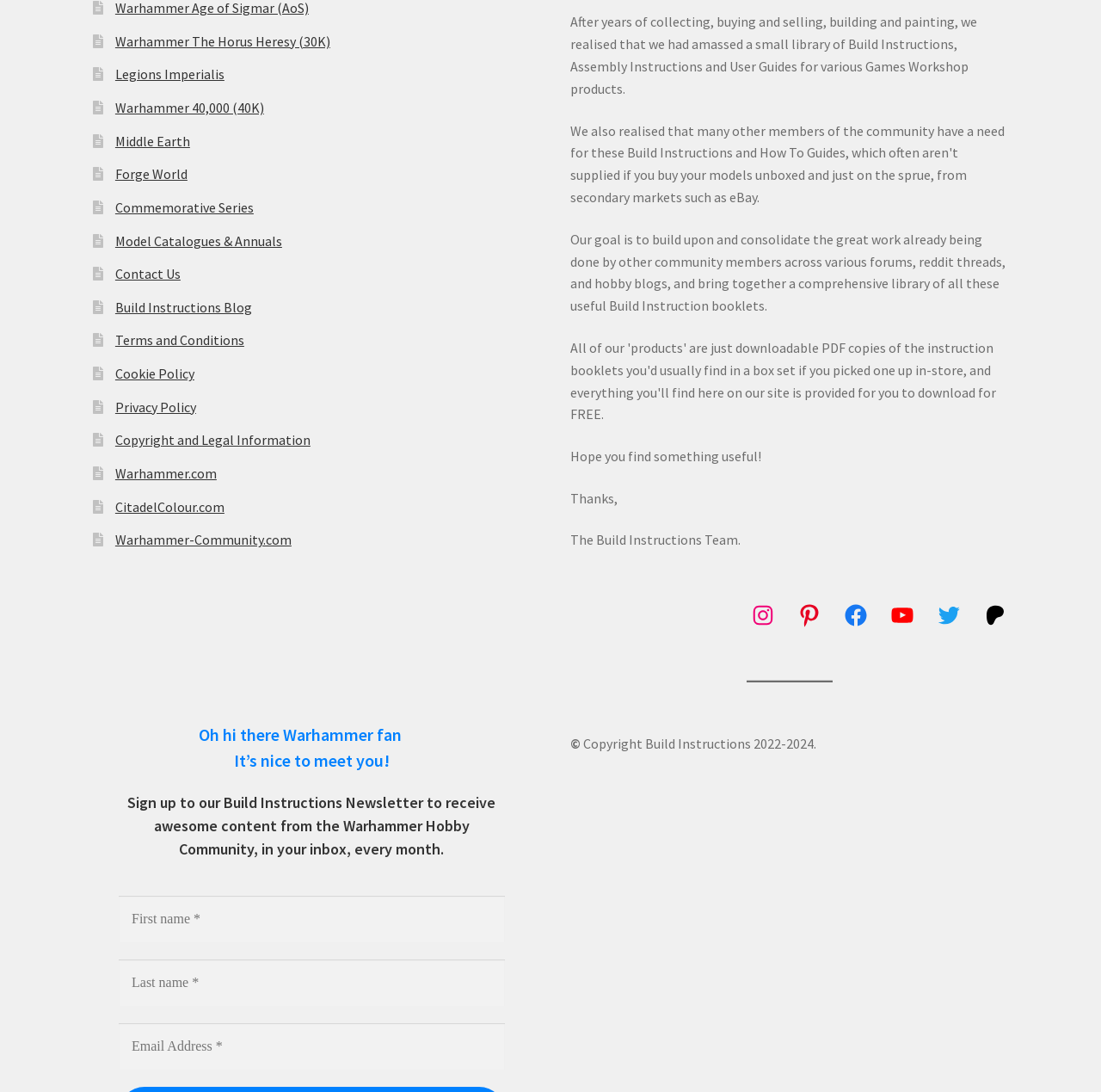Find the bounding box coordinates of the area to click in order to follow the instruction: "Click on Warhammer The Horus Heresy (30K) link".

[0.105, 0.03, 0.3, 0.045]